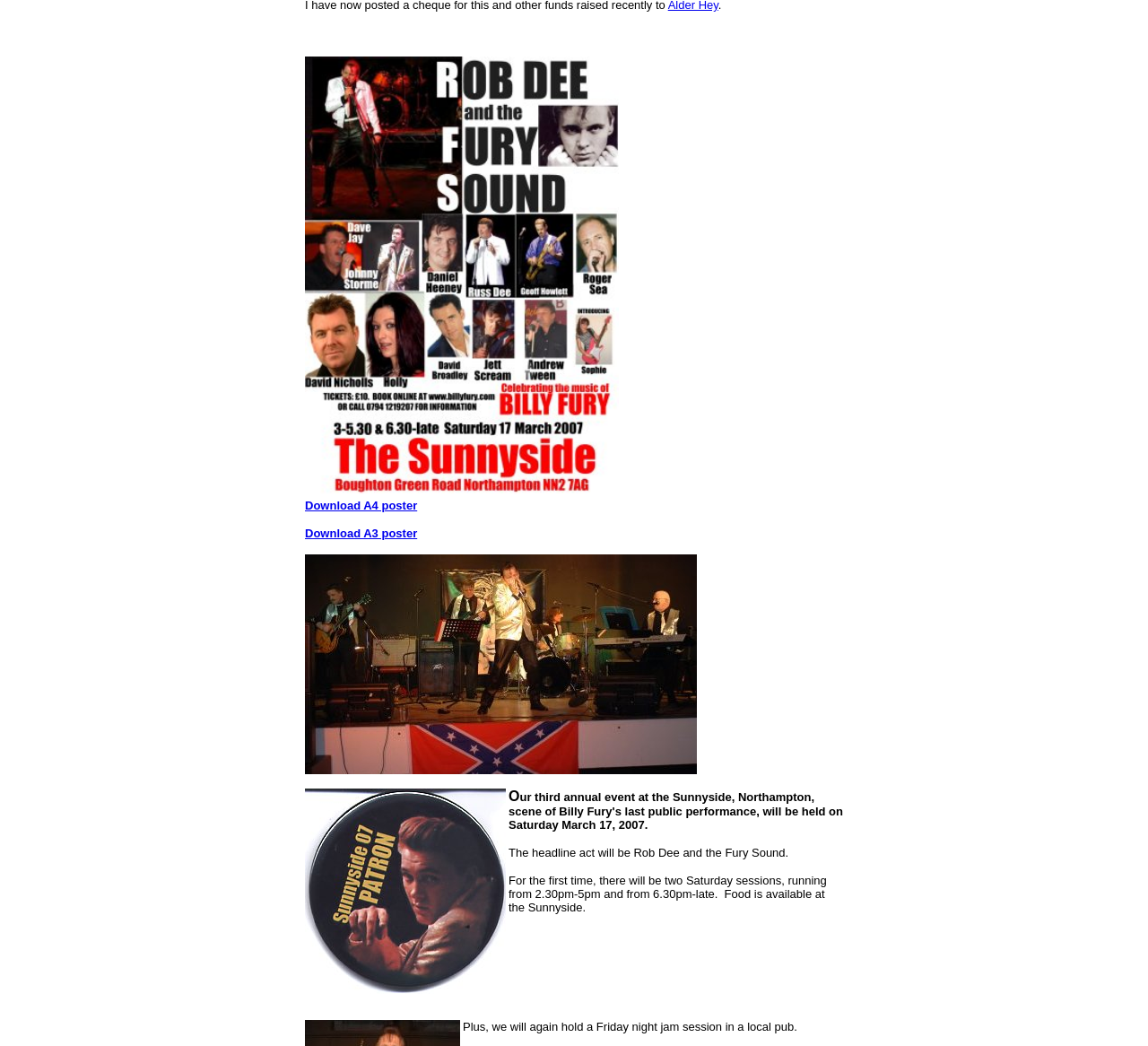How many Saturday sessions are there?
Look at the image and respond with a one-word or short-phrase answer.

Two